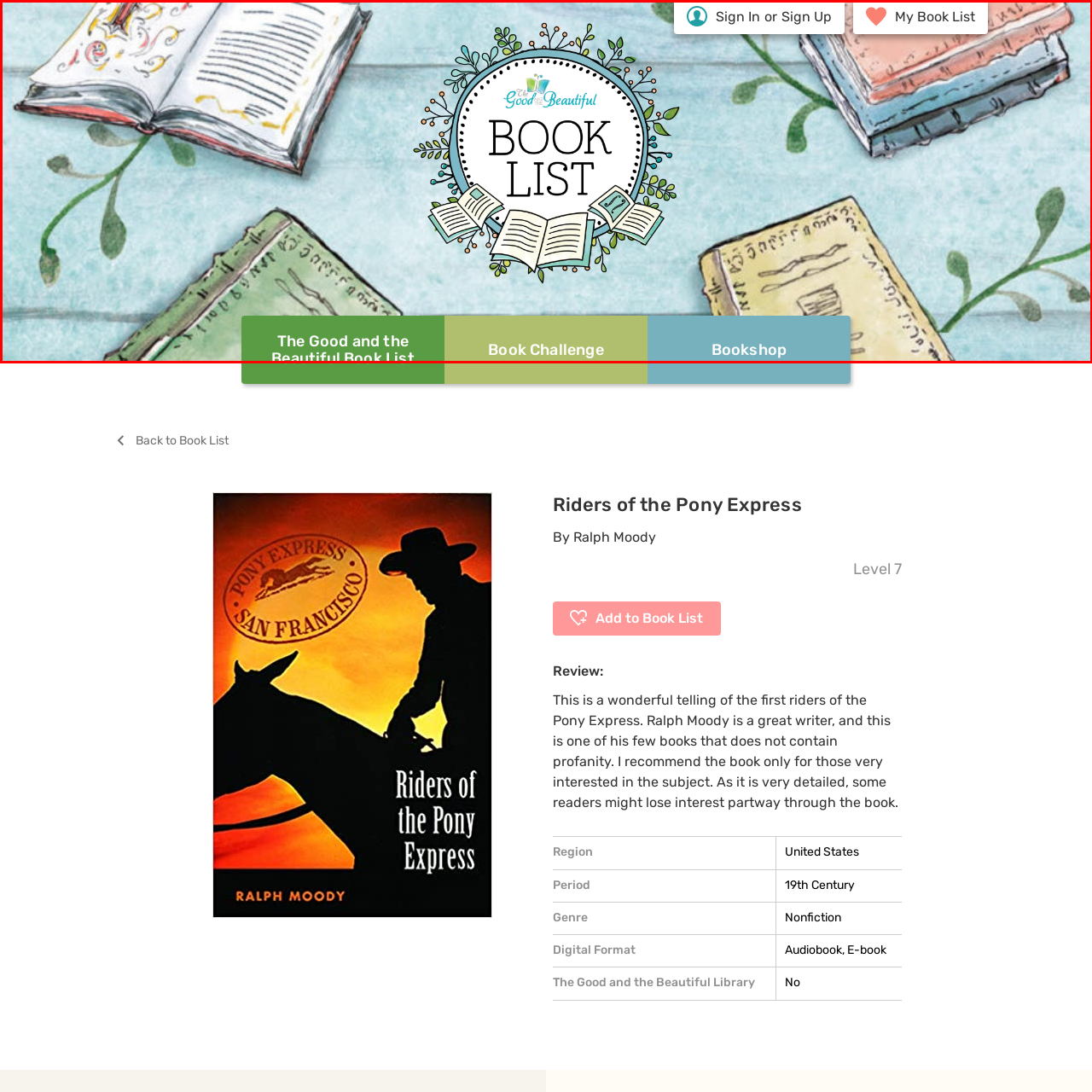Focus on the section marked by the red bounding box and reply with a single word or phrase: What is the purpose of the buttons?

User actions